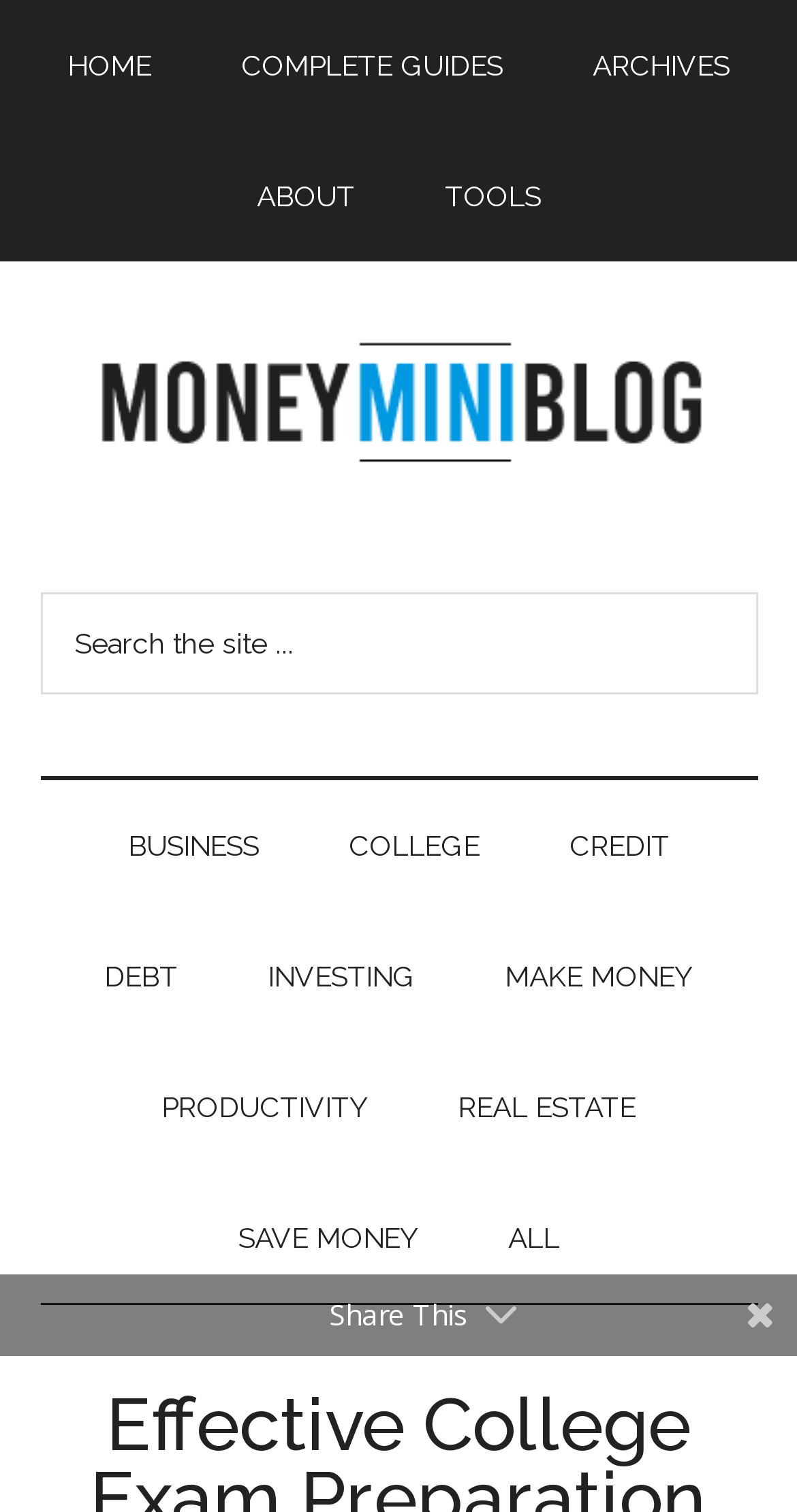Provide a brief response to the question below using a single word or phrase: 
How many secondary navigation links are there?

10